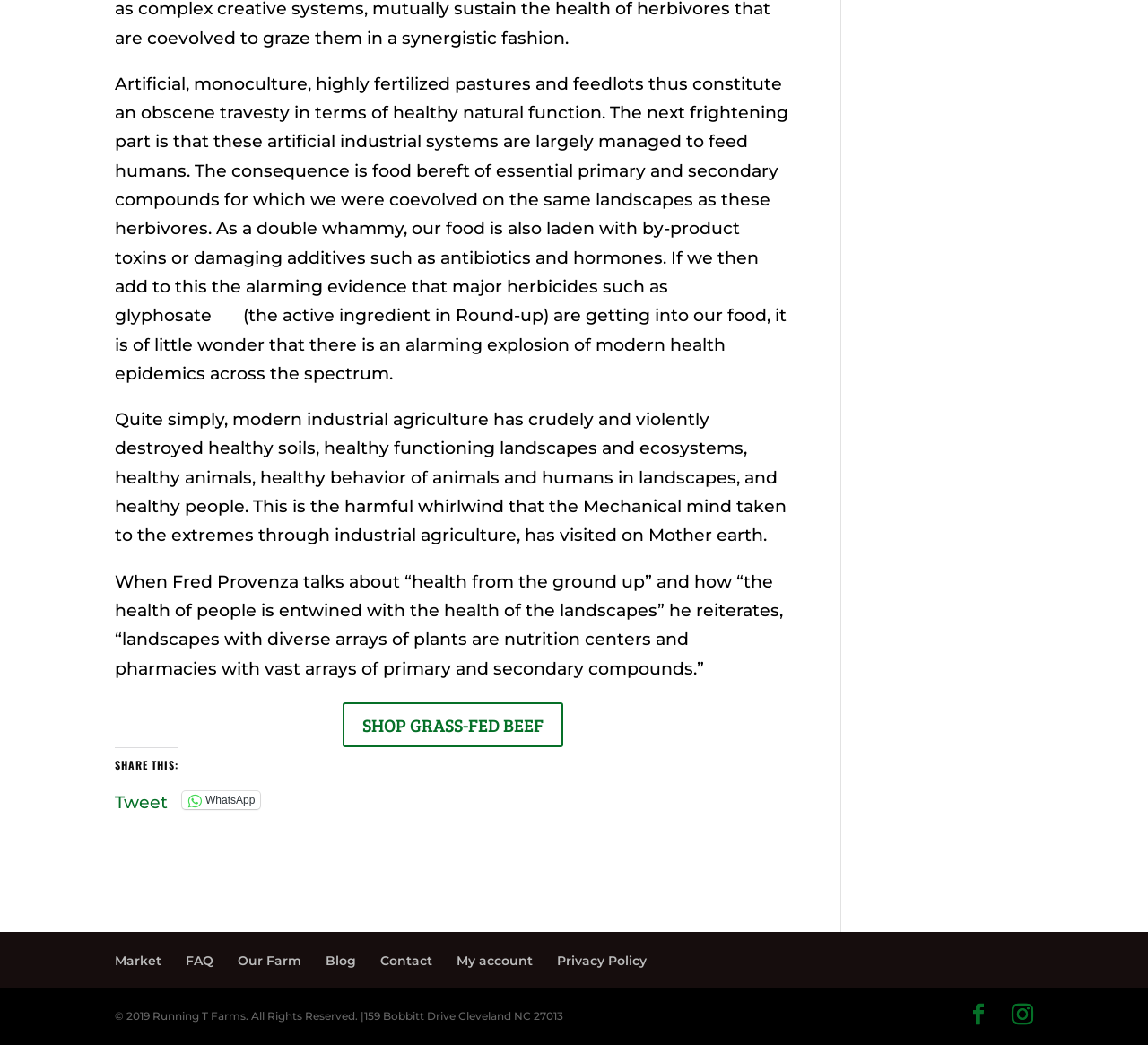Please answer the following question using a single word or phrase: 
What social media platforms can be used to share content from this website?

Twitter, WhatsApp